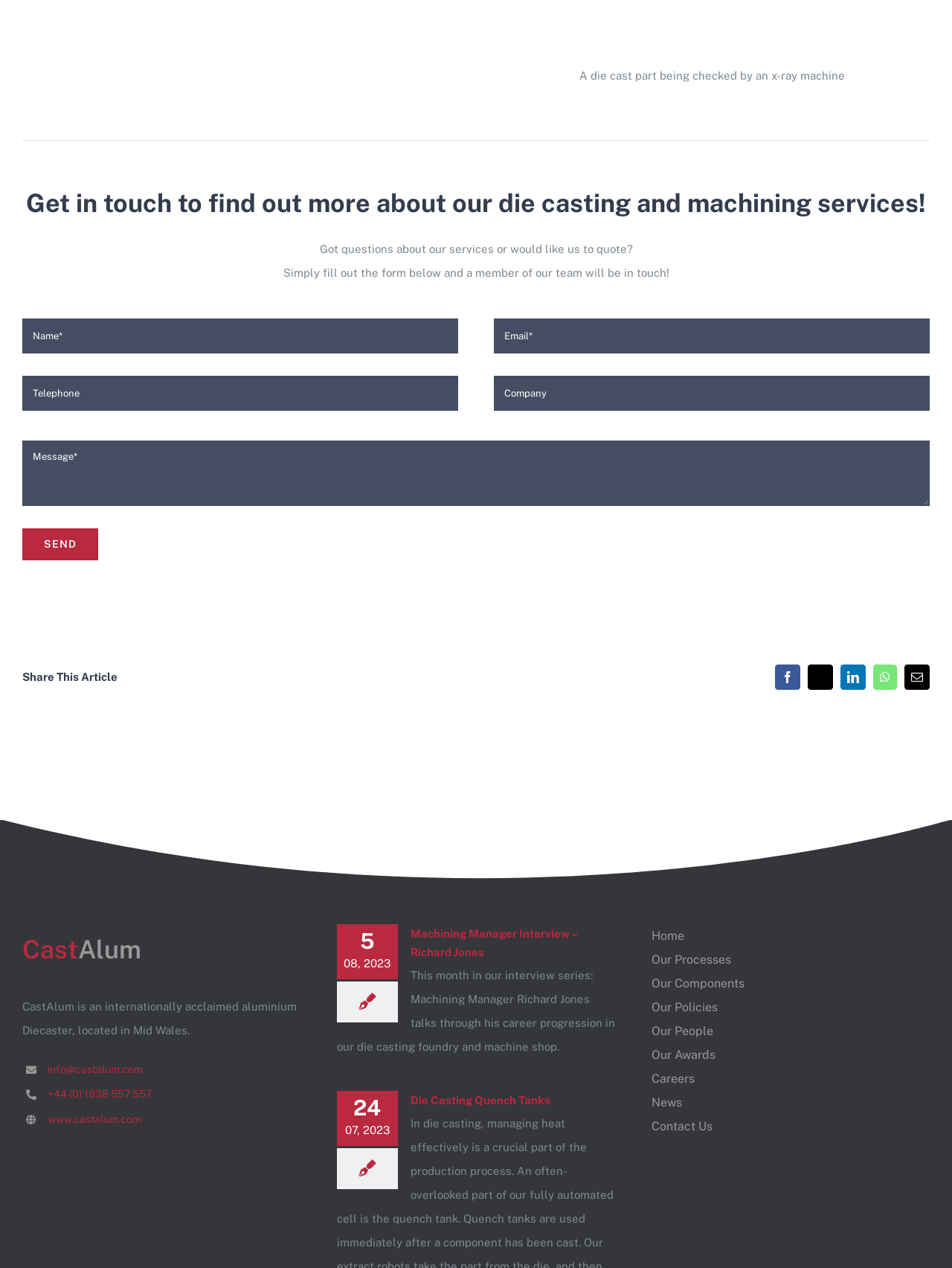What is the topic of the article?
Please provide a comprehensive answer based on the contents of the image.

The article topic is mentioned in the heading element with the text 'Machining Manager Interview – Richard Jones' which is located in the middle of the webpage.